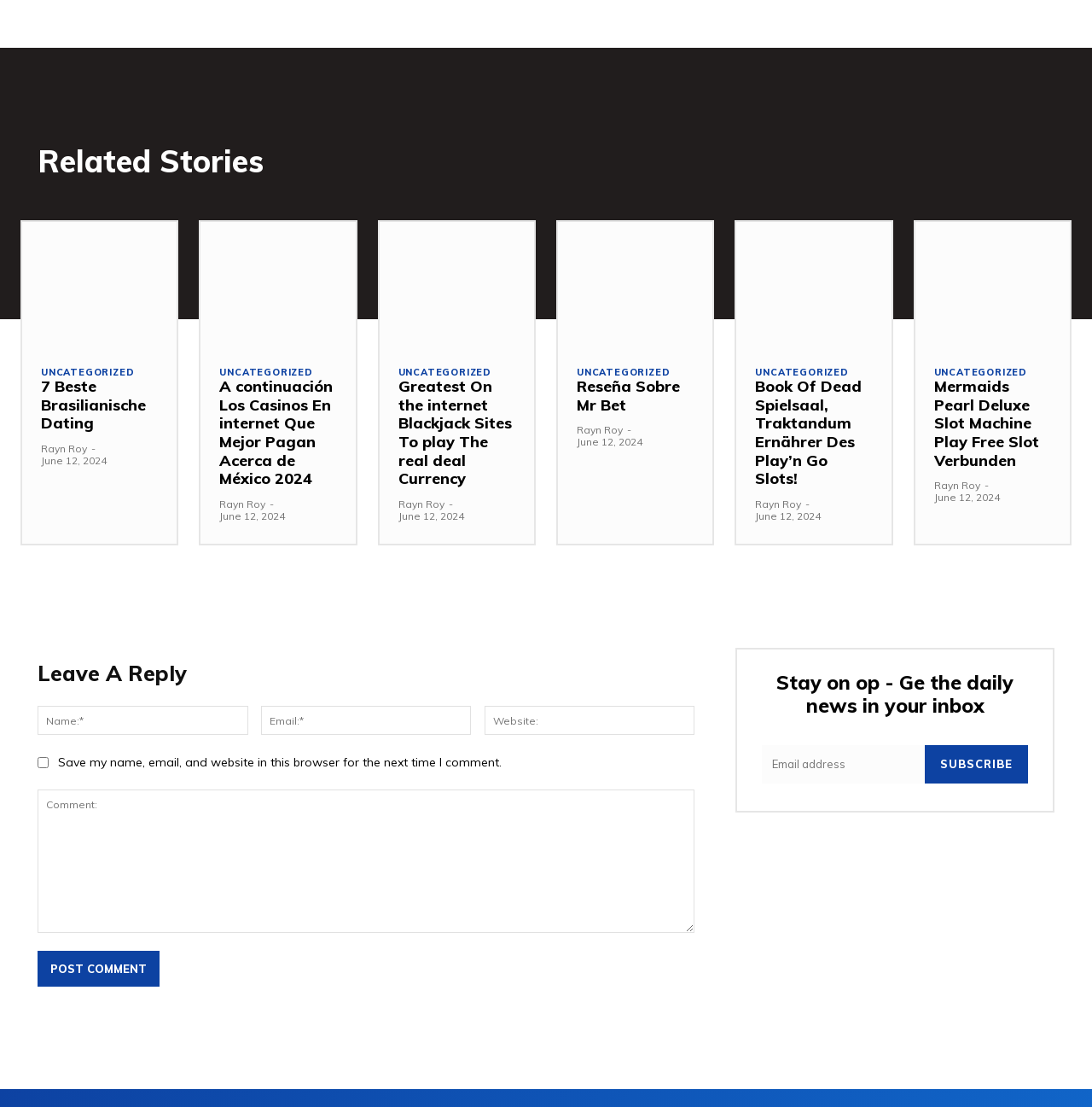Locate the bounding box coordinates of the element you need to click to accomplish the task described by this instruction: "Click on the link '7 Beste Brasilianische Dating'".

[0.02, 0.201, 0.162, 0.312]